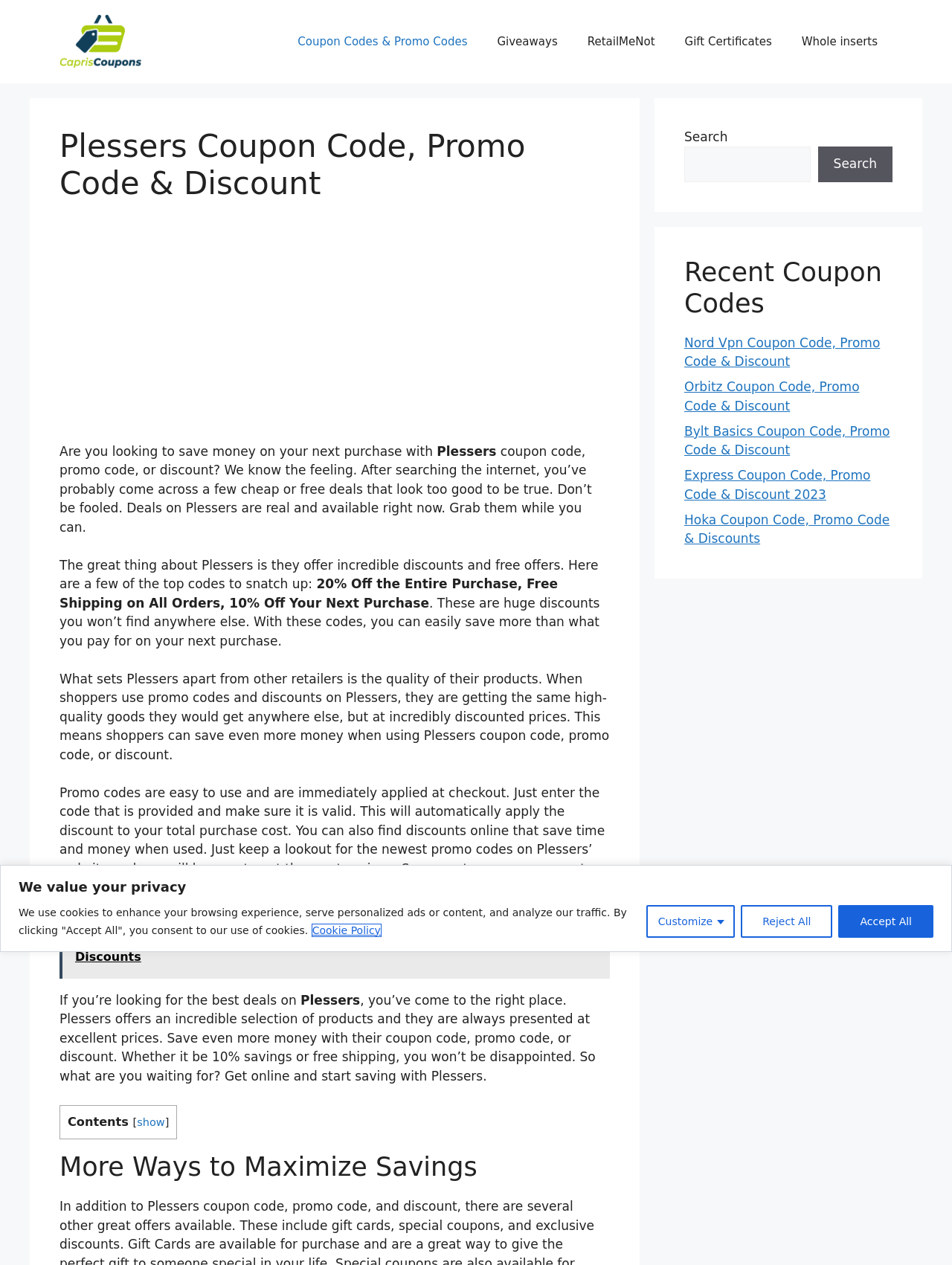Determine the coordinates of the bounding box for the clickable area needed to execute this instruction: "Search for coupons".

[0.719, 0.116, 0.851, 0.144]